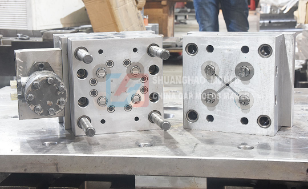Please provide a comprehensive response to the question based on the details in the image: What is the likely function of the component on the left?

The component on the left side of the image is likely a hydraulic or pneumatic component, which is contributing to the mold's functionality. Its presence suggests that the mold requires some form of mechanical assistance to operate efficiently.